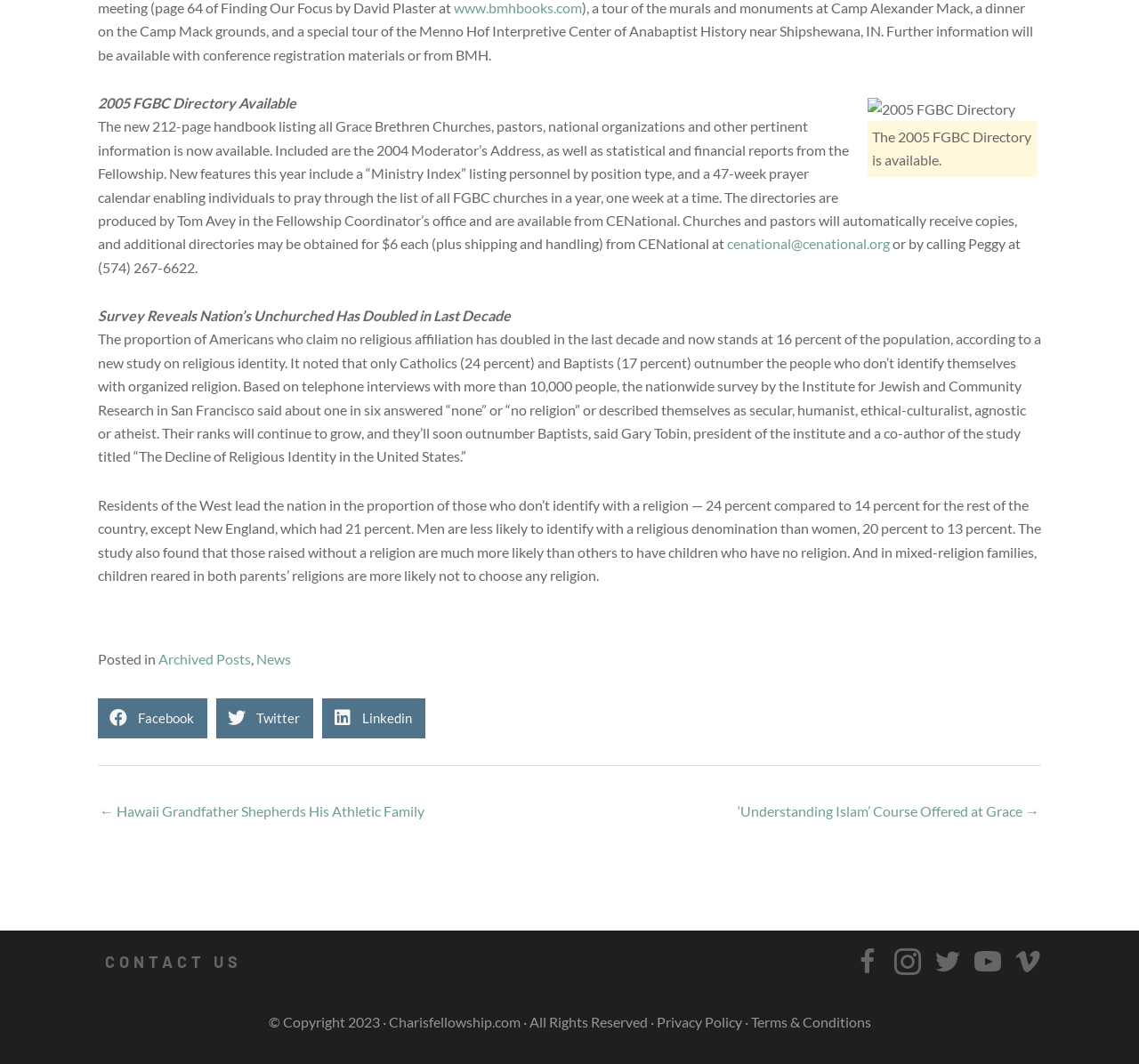Determine the bounding box coordinates for the UI element with the following description: "Charisfellowship.com". The coordinates should be four float numbers between 0 and 1, represented as [left, top, right, bottom].

[0.341, 0.953, 0.457, 0.969]